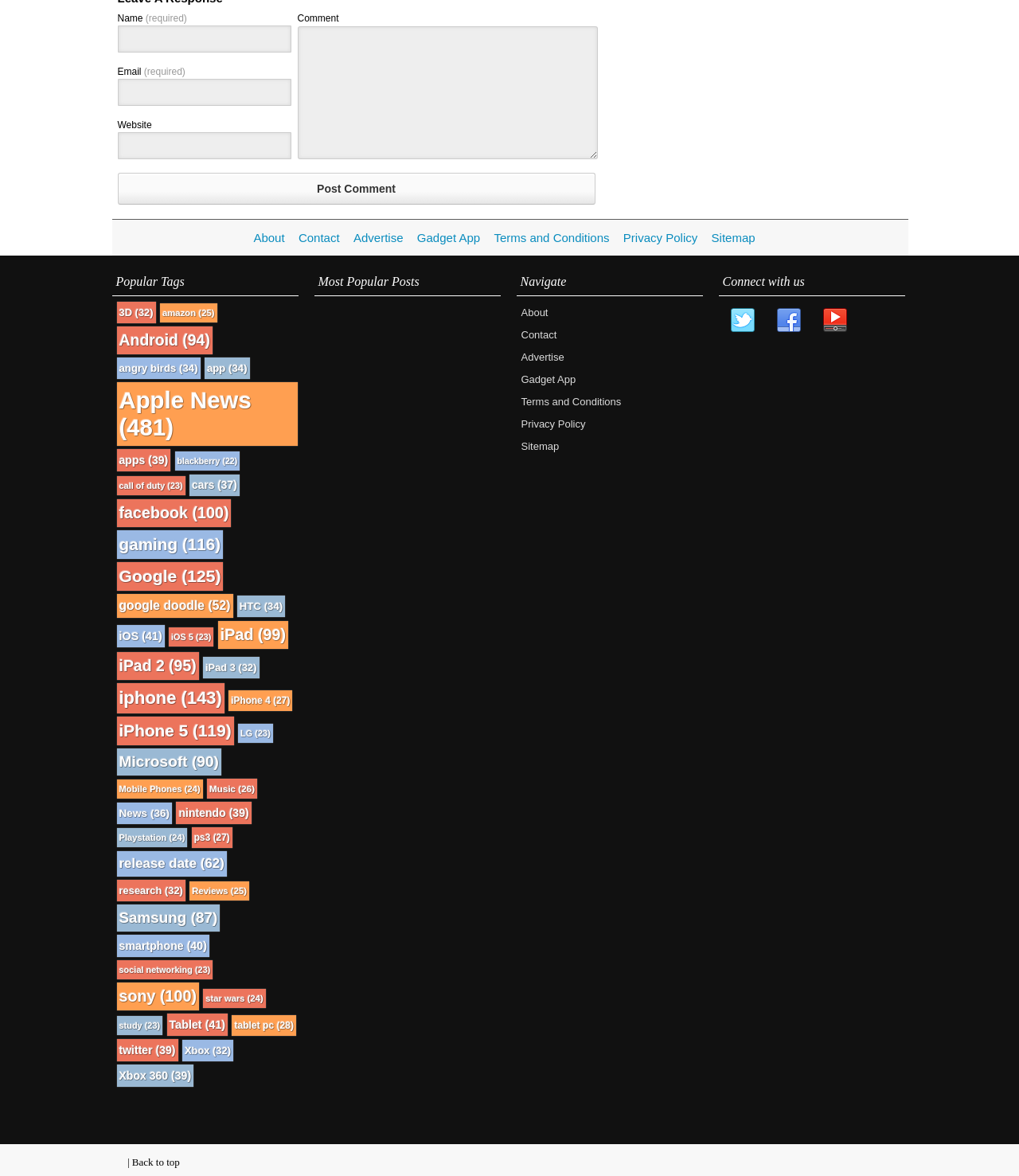Predict the bounding box of the UI element based on the description: "Sitemap". The coordinates should be four float numbers between 0 and 1, formatted as [left, top, right, bottom].

[0.511, 0.374, 0.549, 0.385]